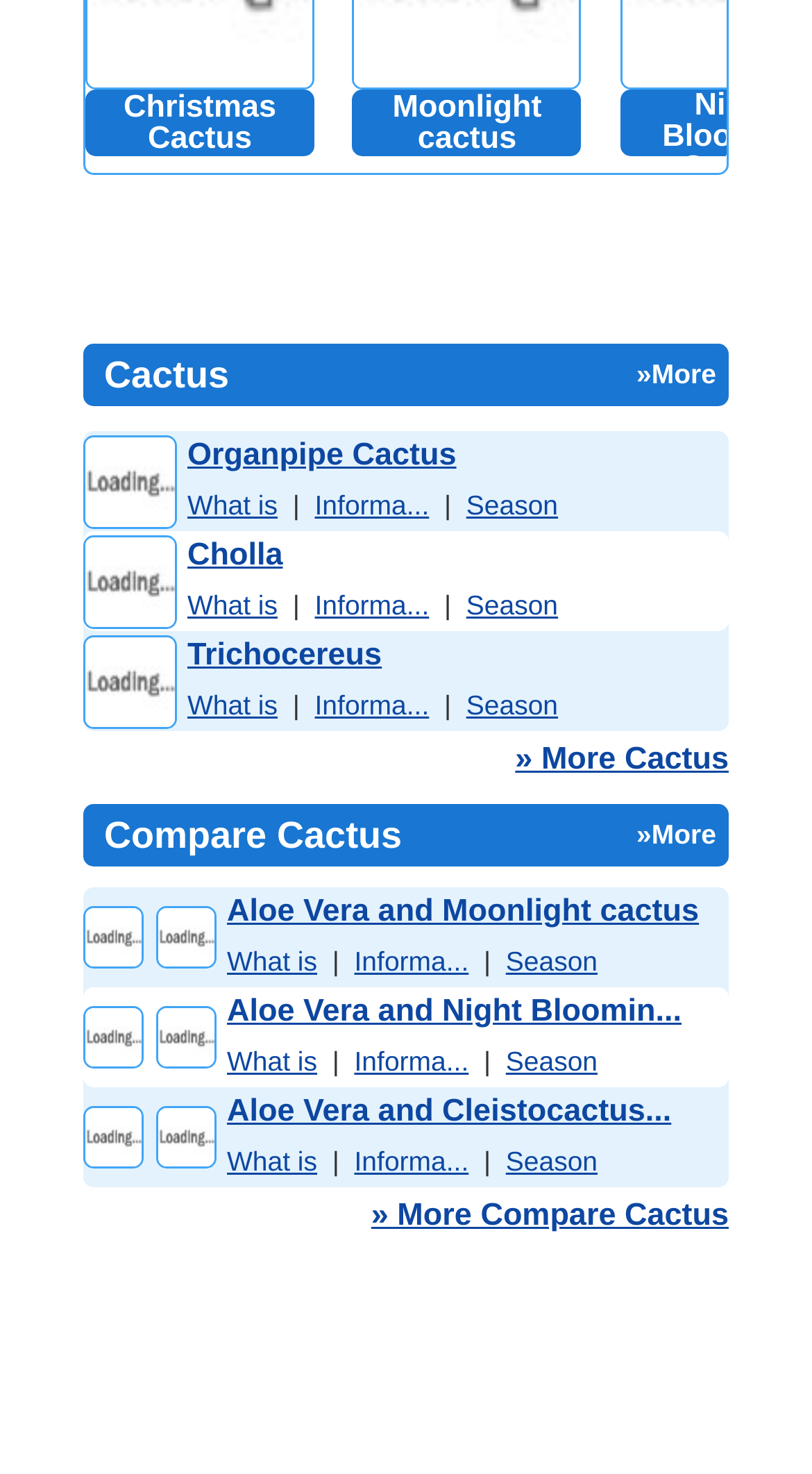Please identify the bounding box coordinates of the region to click in order to complete the given instruction: "Get support". The coordinates should be four float numbers between 0 and 1, i.e., [left, top, right, bottom].

None